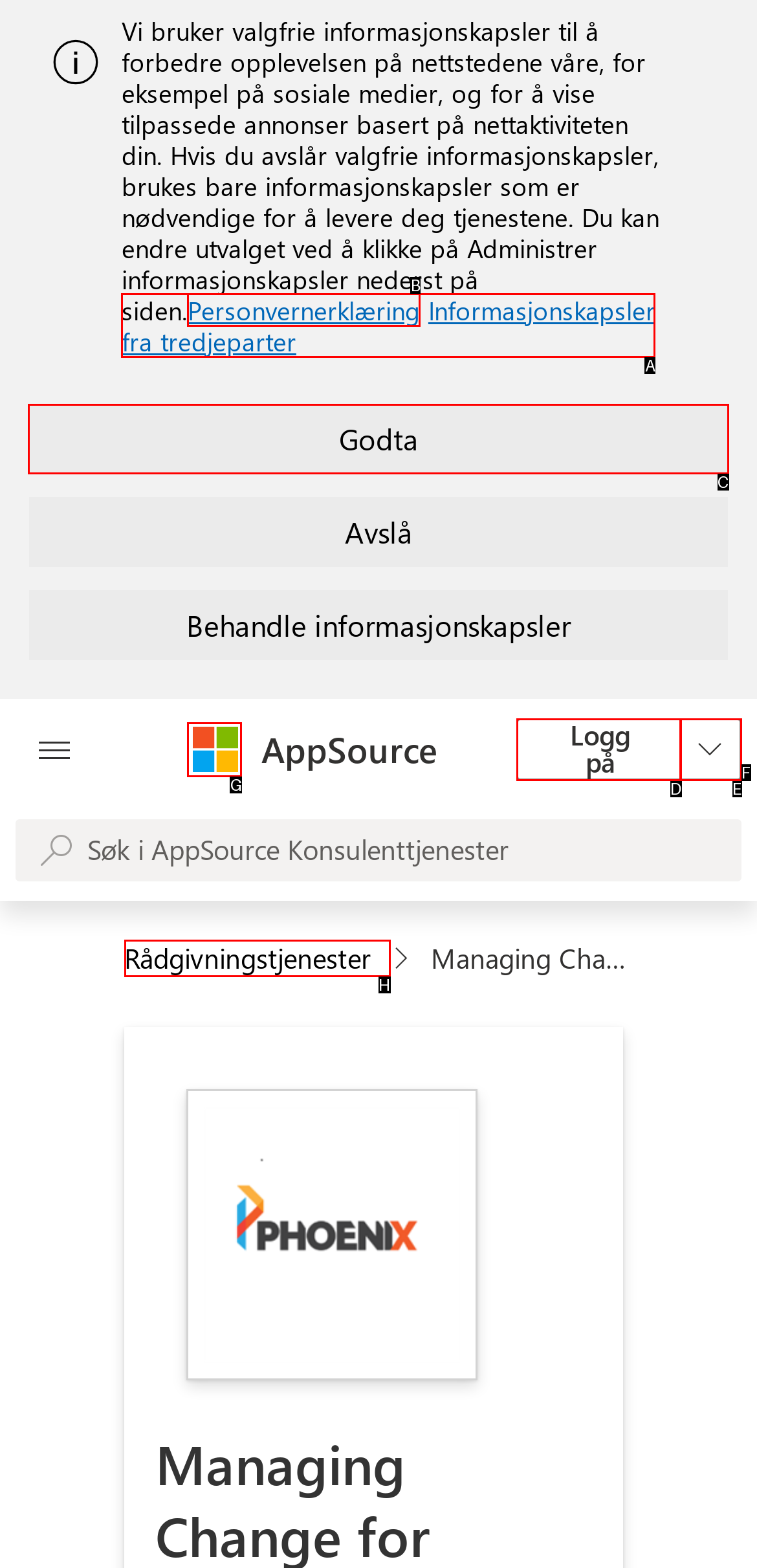Identify the letter that best matches this UI element description: Rådgivningstjenester
Answer with the letter from the given options.

H